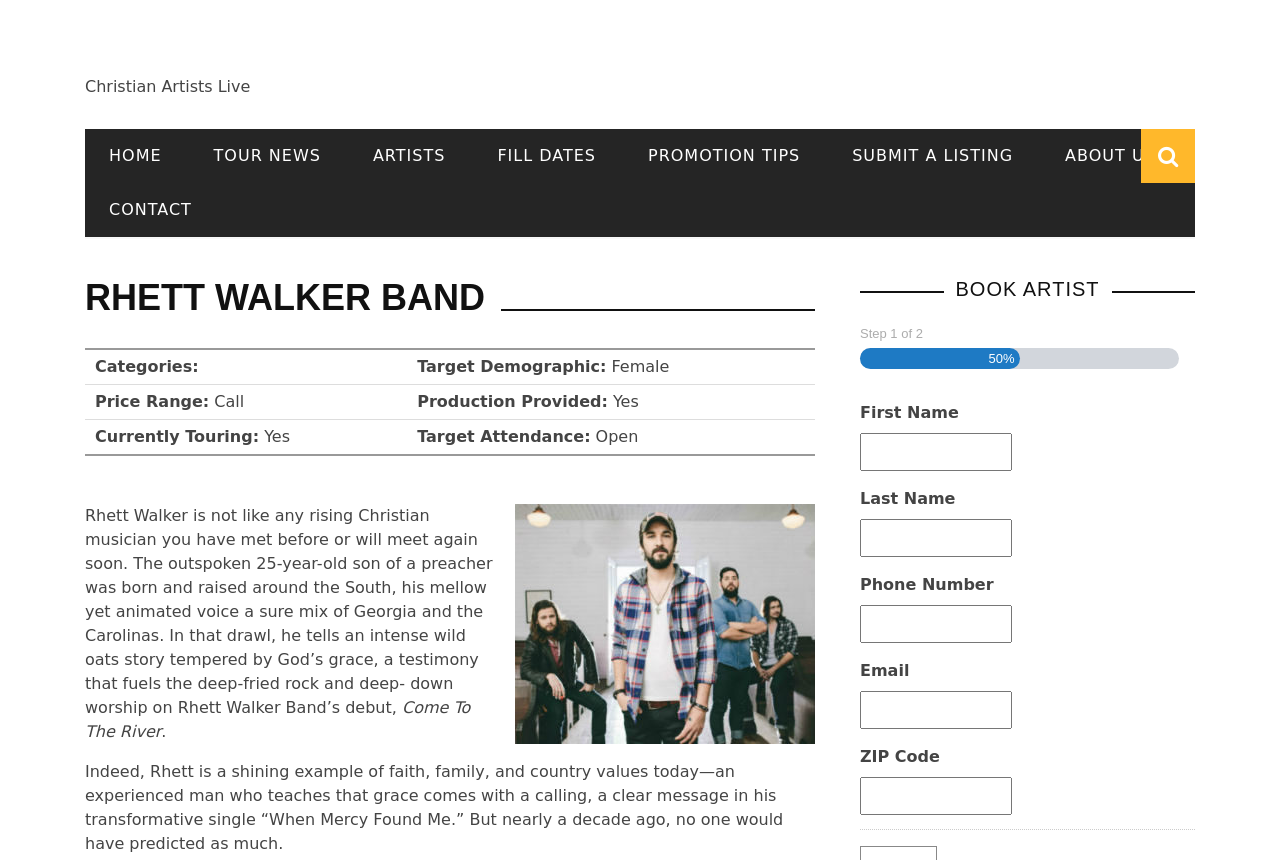Locate the bounding box coordinates of the clickable area to execute the instruction: "Click on TOUR NEWS". Provide the coordinates as four float numbers between 0 and 1, represented as [left, top, right, bottom].

[0.148, 0.17, 0.269, 0.192]